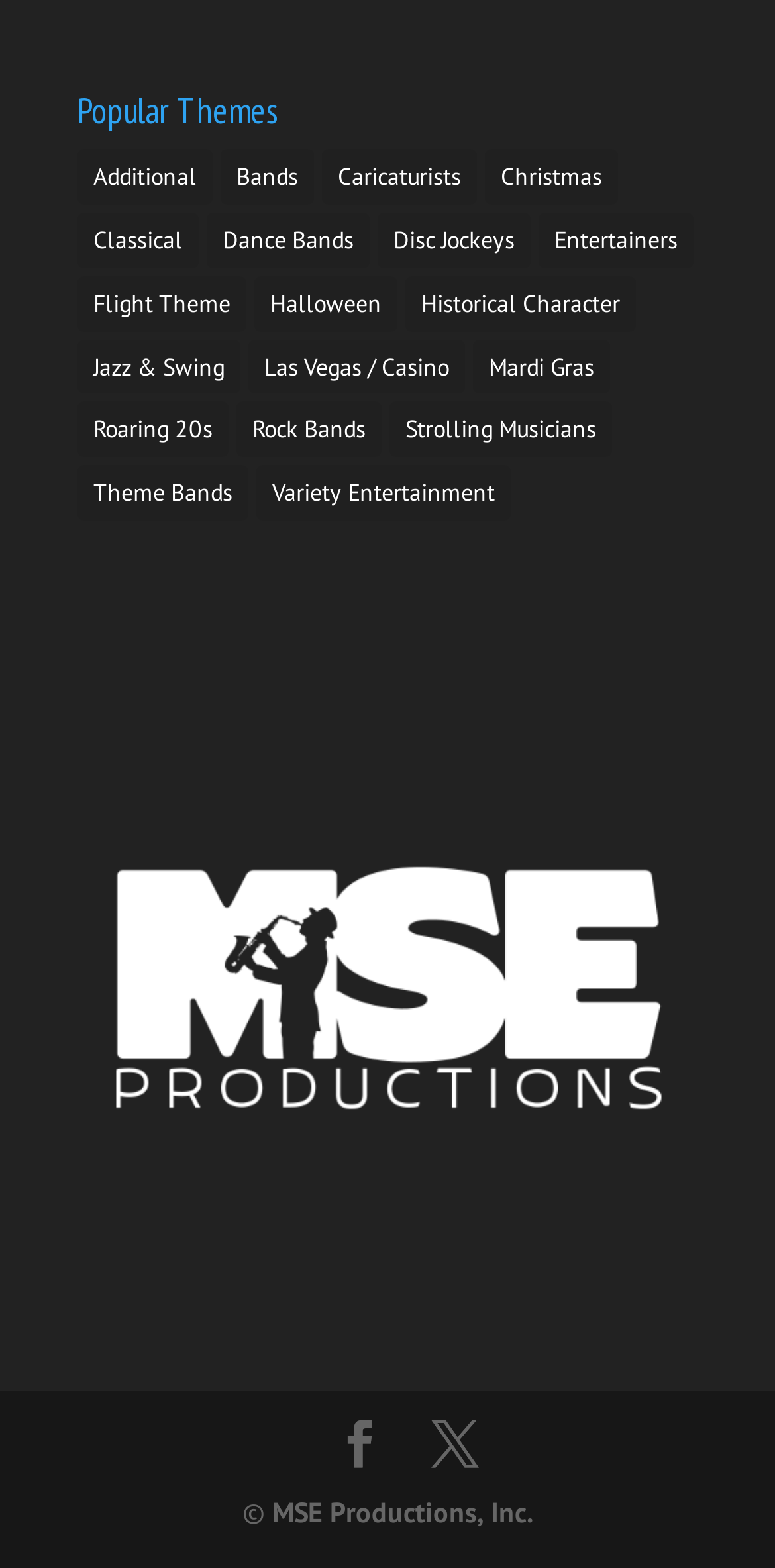Identify the bounding box coordinates of the area you need to click to perform the following instruction: "Go to 'MSE Productions, Inc.' website".

[0.351, 0.953, 0.687, 0.976]